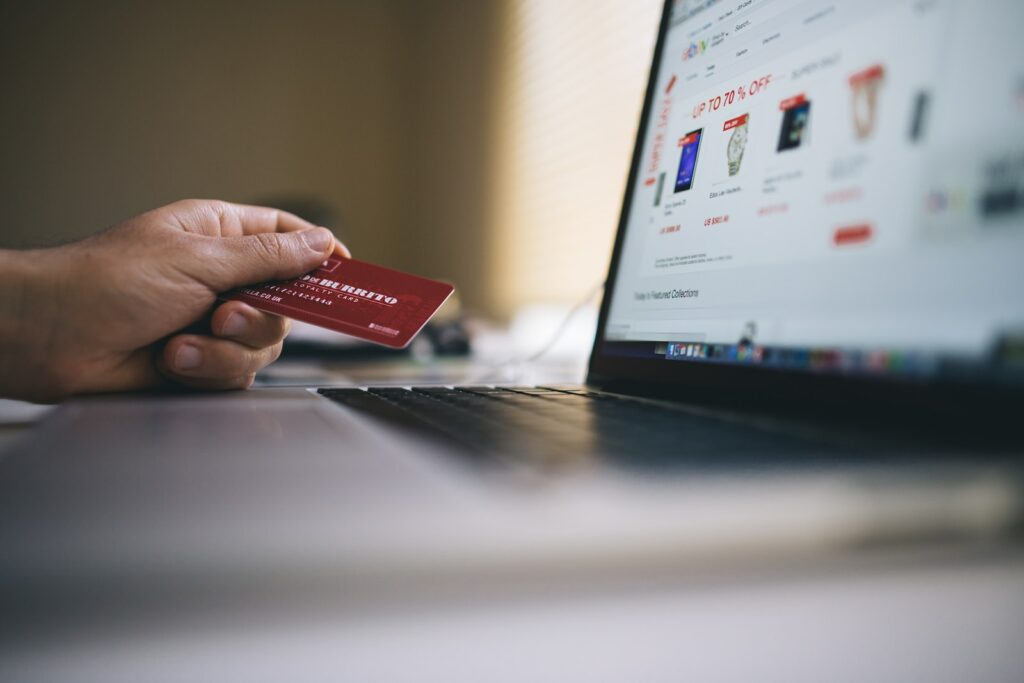Provide an in-depth description of the image you see.

In this engaging image, a person is depicted holding a red smart card in their right hand, poised above a sleek gray laptop computer. The laptop's screen is brightly illuminated, showcasing an online shopping interface with various products and promotional offers, notably highlighting discounts of "UP TO 70% OFF." The setting appears to be a cozy indoor environment, illuminated by natural light, emphasizing the contemporary trend of online shopping. This scene perfectly captures the seamless integration of digital purchasing and consumer convenience, reflecting the principles of modern e-commerce strategies that platforms like Salesforce Commerce Cloud aim to optimize.